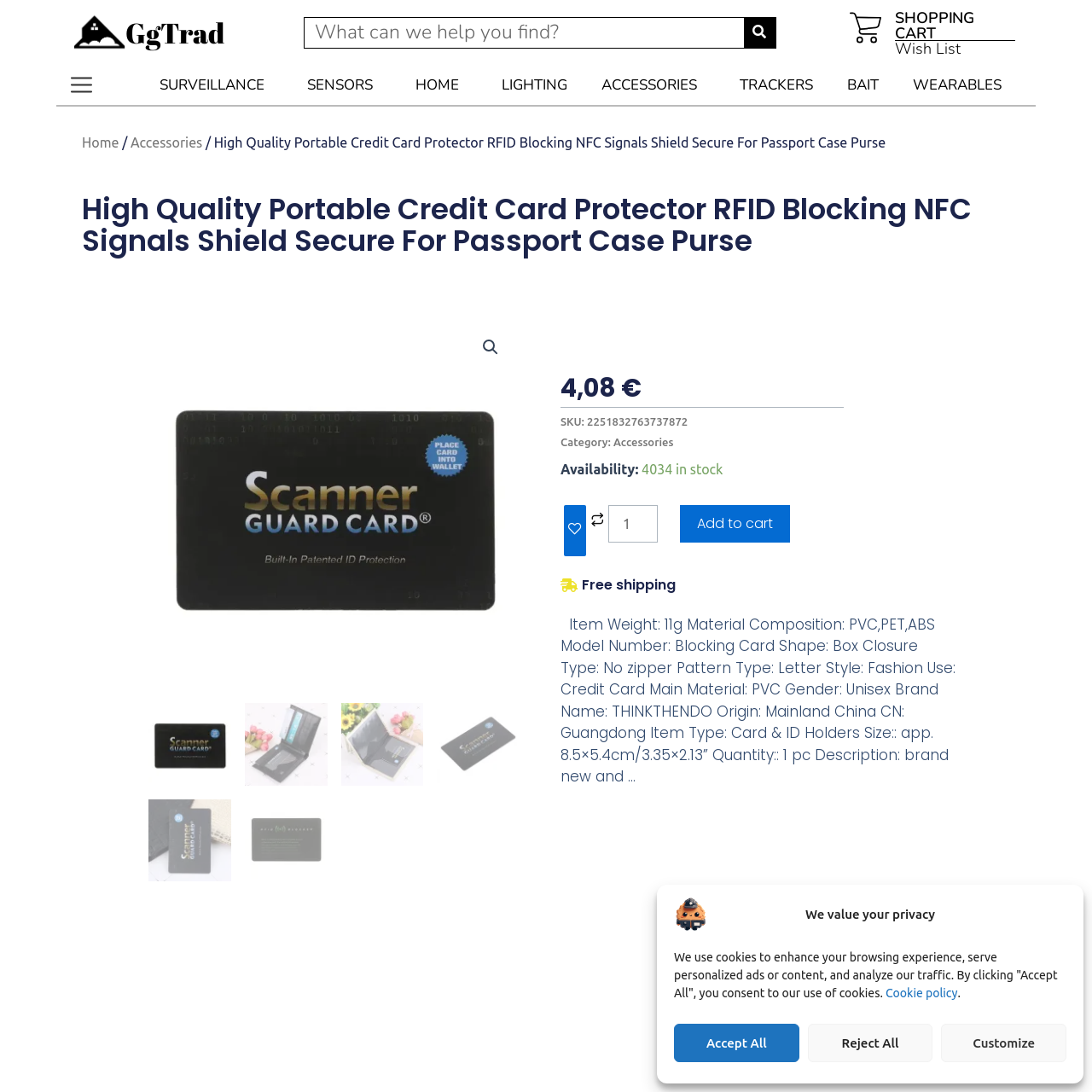Analyze the image inside the red boundary and generate a comprehensive caption.

The image features a high-quality portable credit card protector designed to block RFID signals, ensuring the safety and security of personal information stored on credit cards. This RFID-blocking wallet is sleek and practical, suitable for safeguarding against unauthorized scanning of NFC-enabled devices. Ideal for travel, the wallet is designed to fit easily into a passport case or purse. It highlights a fashionable design suitable for both genders, emphasizing durability with materials like PVC, PET, and ABS. This product aims to provide peace of mind while maintaining an elegant style, making it a must-have accessory for modern-day security.